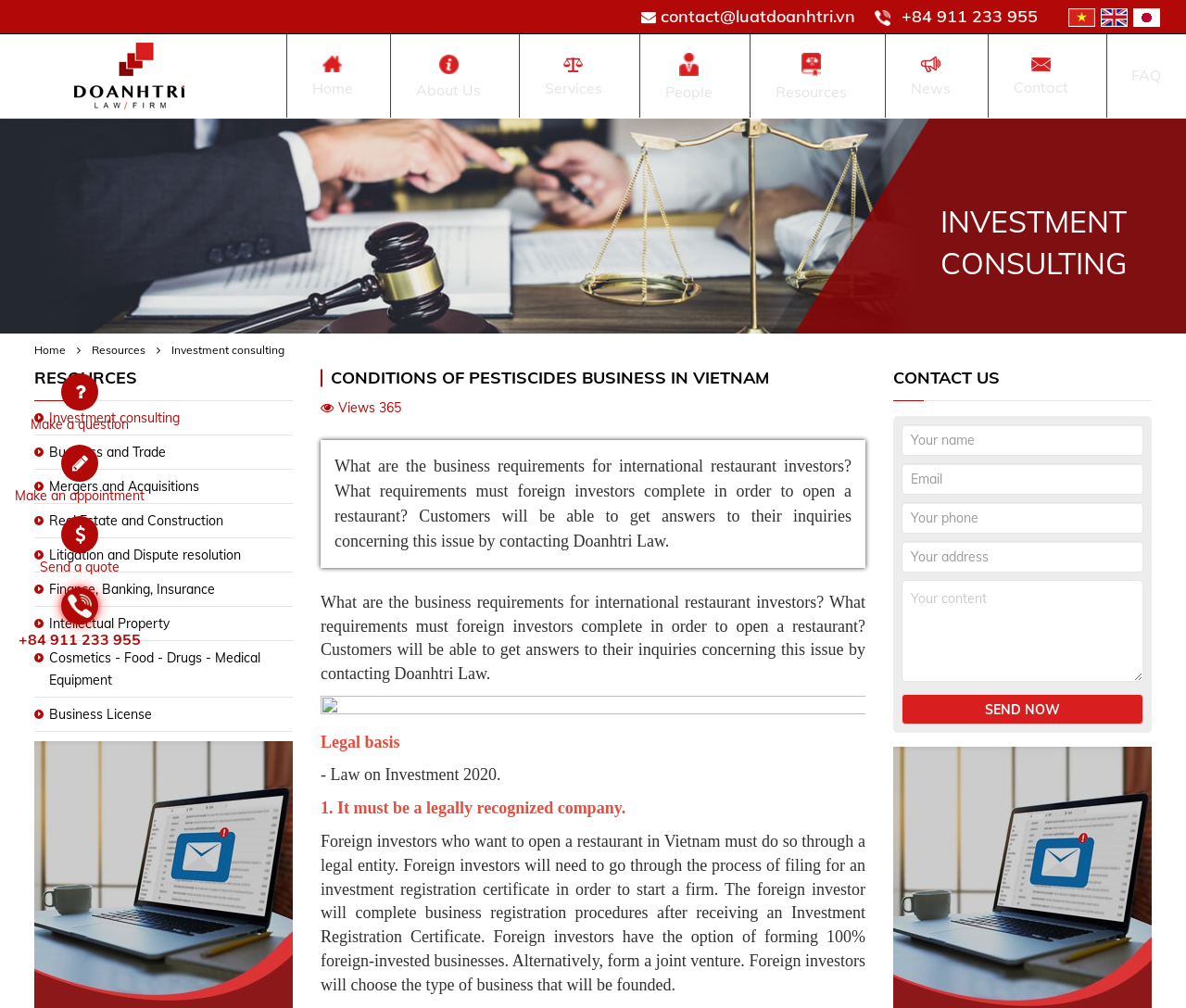Determine the bounding box coordinates of the clickable region to follow the instruction: "Fill in your name".

[0.76, 0.421, 0.964, 0.452]